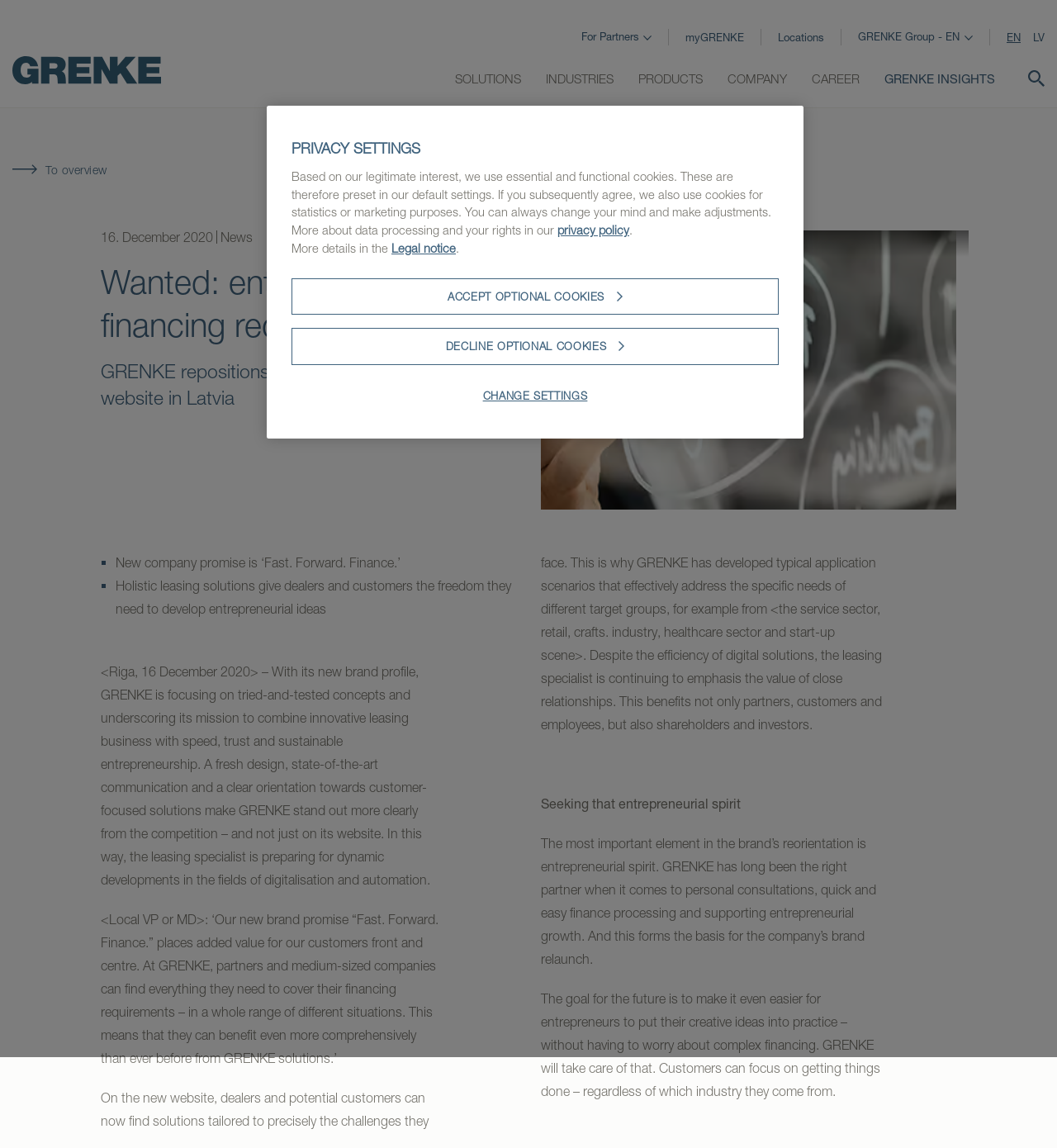Identify the bounding box for the element characterized by the following description: "DECLINE OPTIONAL COOKIES".

[0.276, 0.286, 0.737, 0.318]